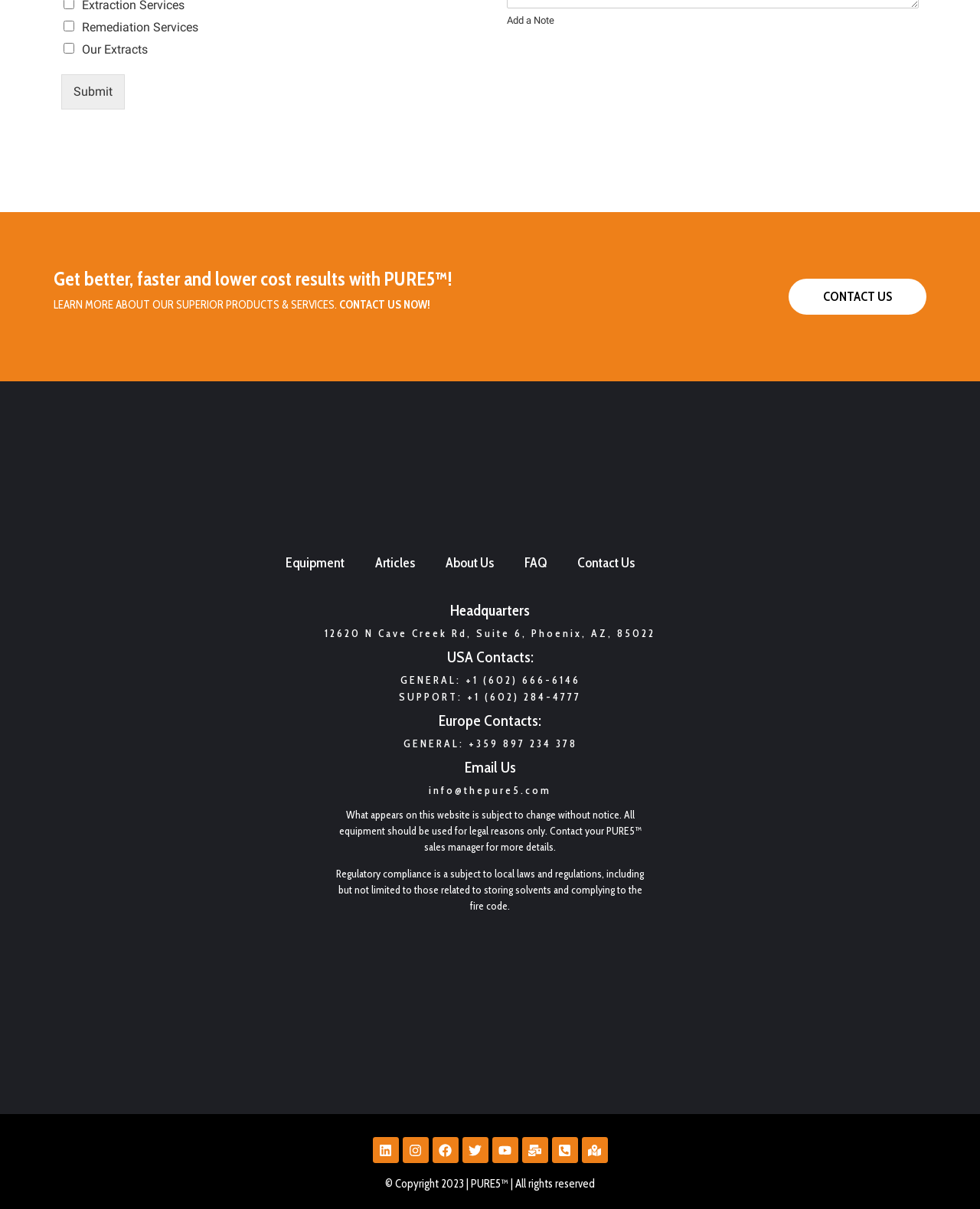Given the following UI element description: "Email Us", find the bounding box coordinates in the webpage screenshot.

[0.474, 0.627, 0.526, 0.642]